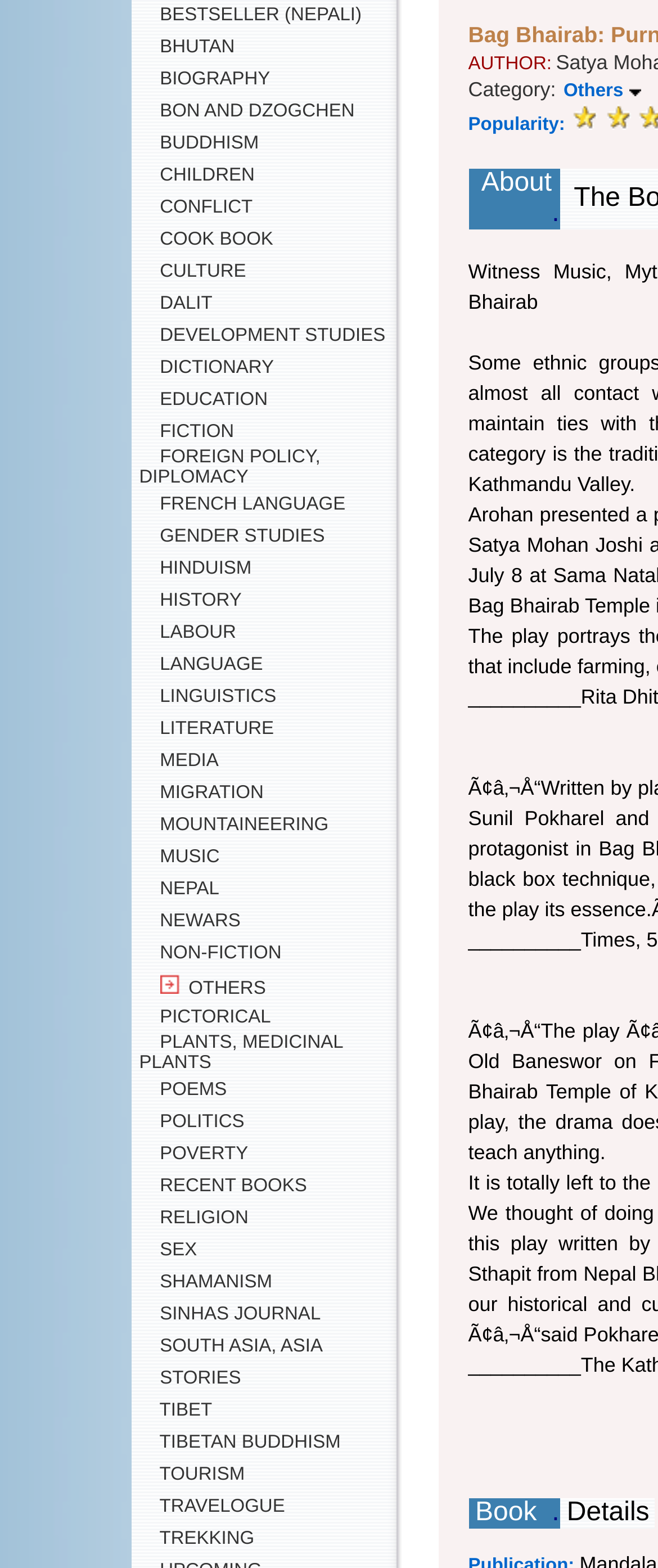Provide the bounding box coordinates for the UI element described in this sentence: "March 2024". The coordinates should be four float values between 0 and 1, i.e., [left, top, right, bottom].

None